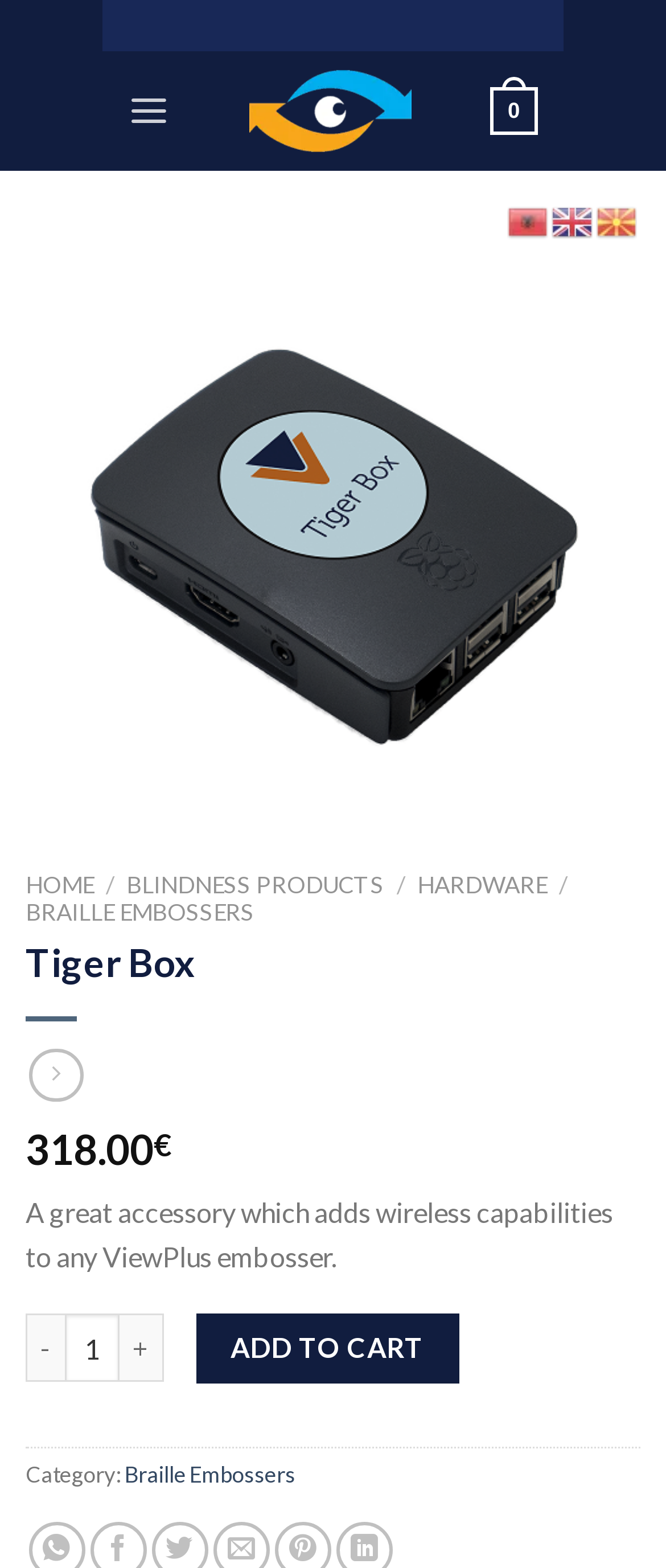Please identify the coordinates of the bounding box for the clickable region that will accomplish this instruction: "Click on the 'Previous' button".

[0.075, 0.309, 0.168, 0.388]